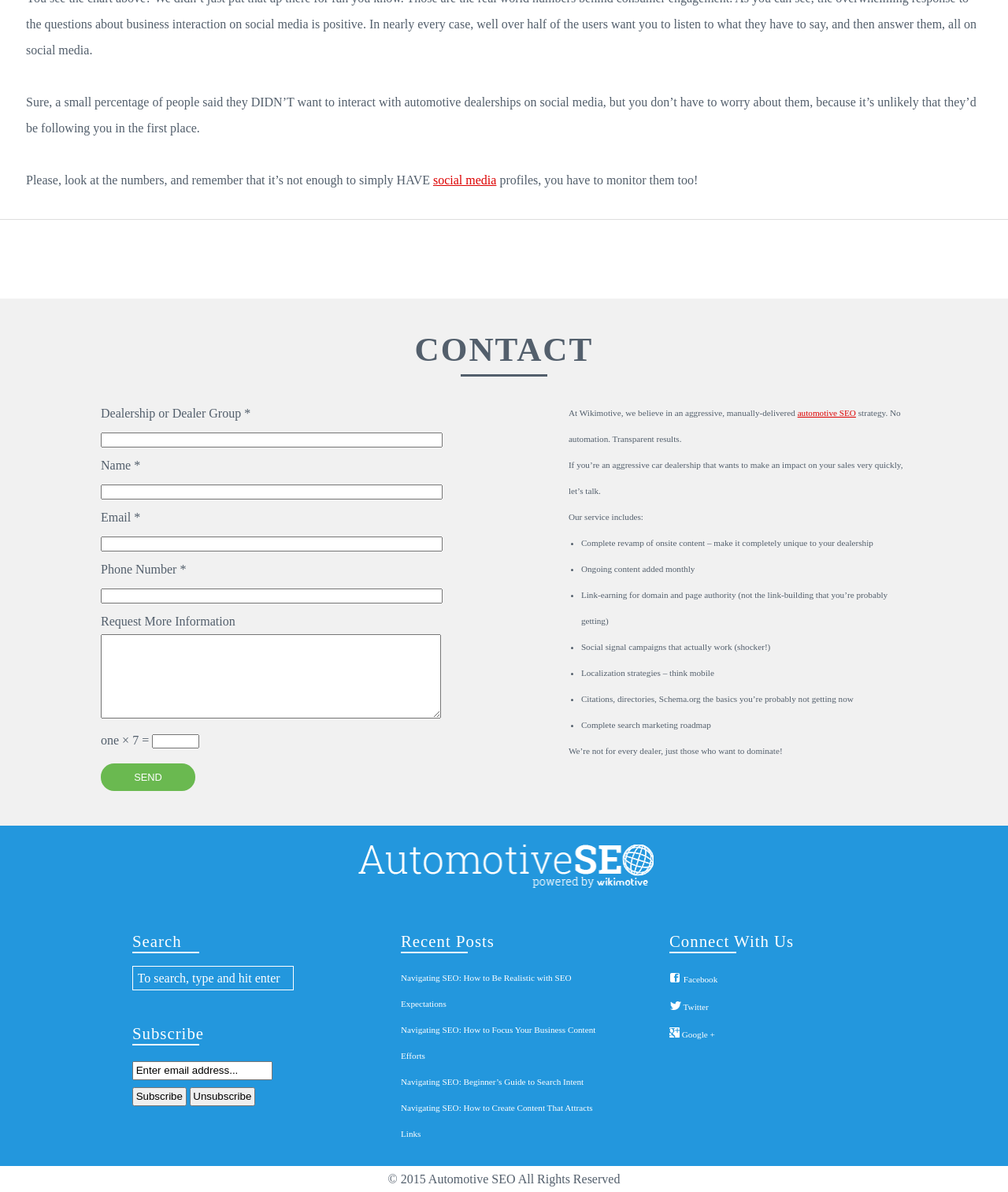What is the copyright year of the webpage?
Look at the screenshot and provide an in-depth answer.

The copyright information at the bottom of the webpage states '© 2015 Automotive SEO All Rights Reserved', indicating that the copyright year is 2015.